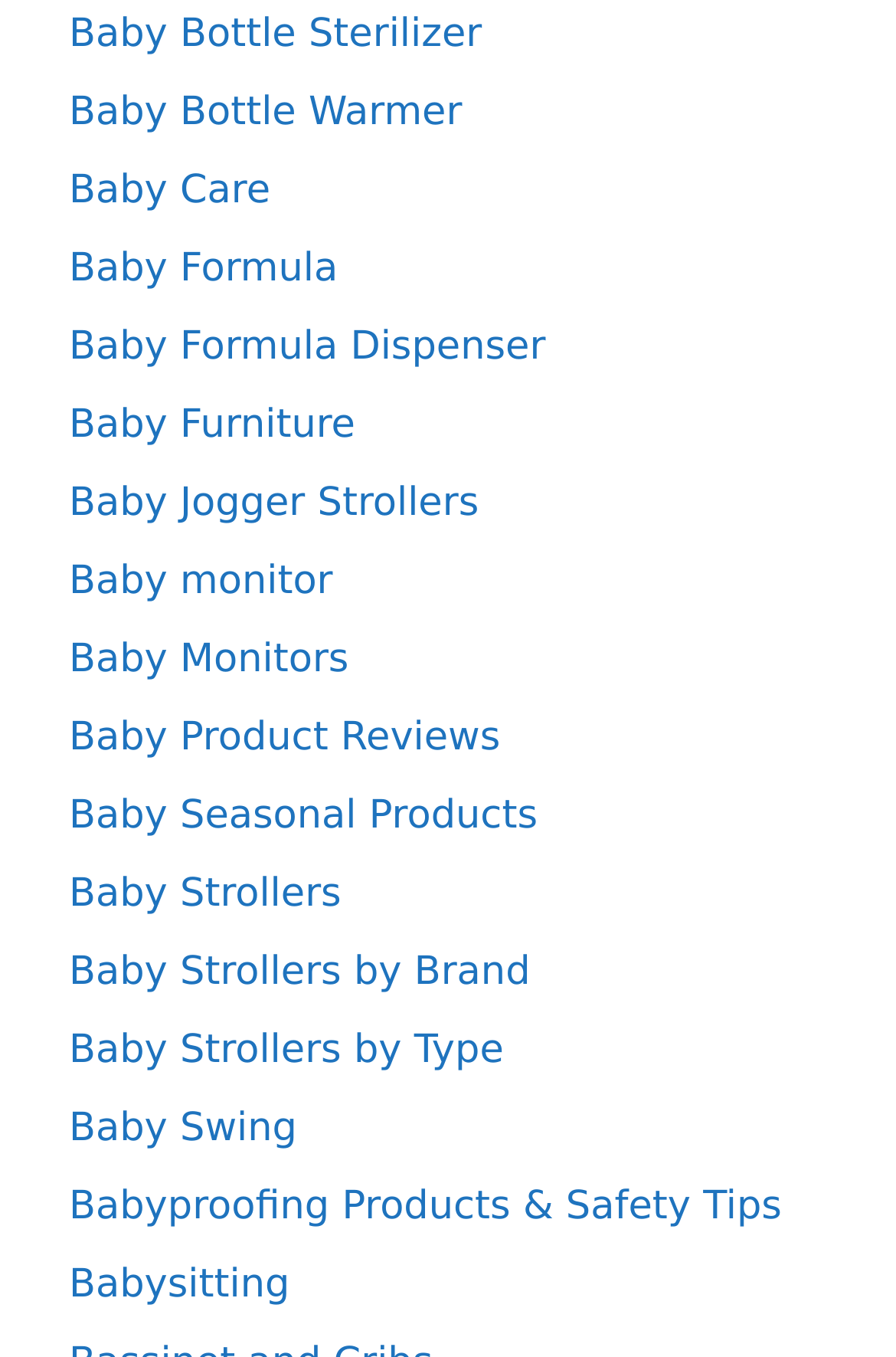Show the bounding box coordinates of the element that should be clicked to complete the task: "Explore Baby Strollers by Brand".

[0.077, 0.699, 0.592, 0.733]